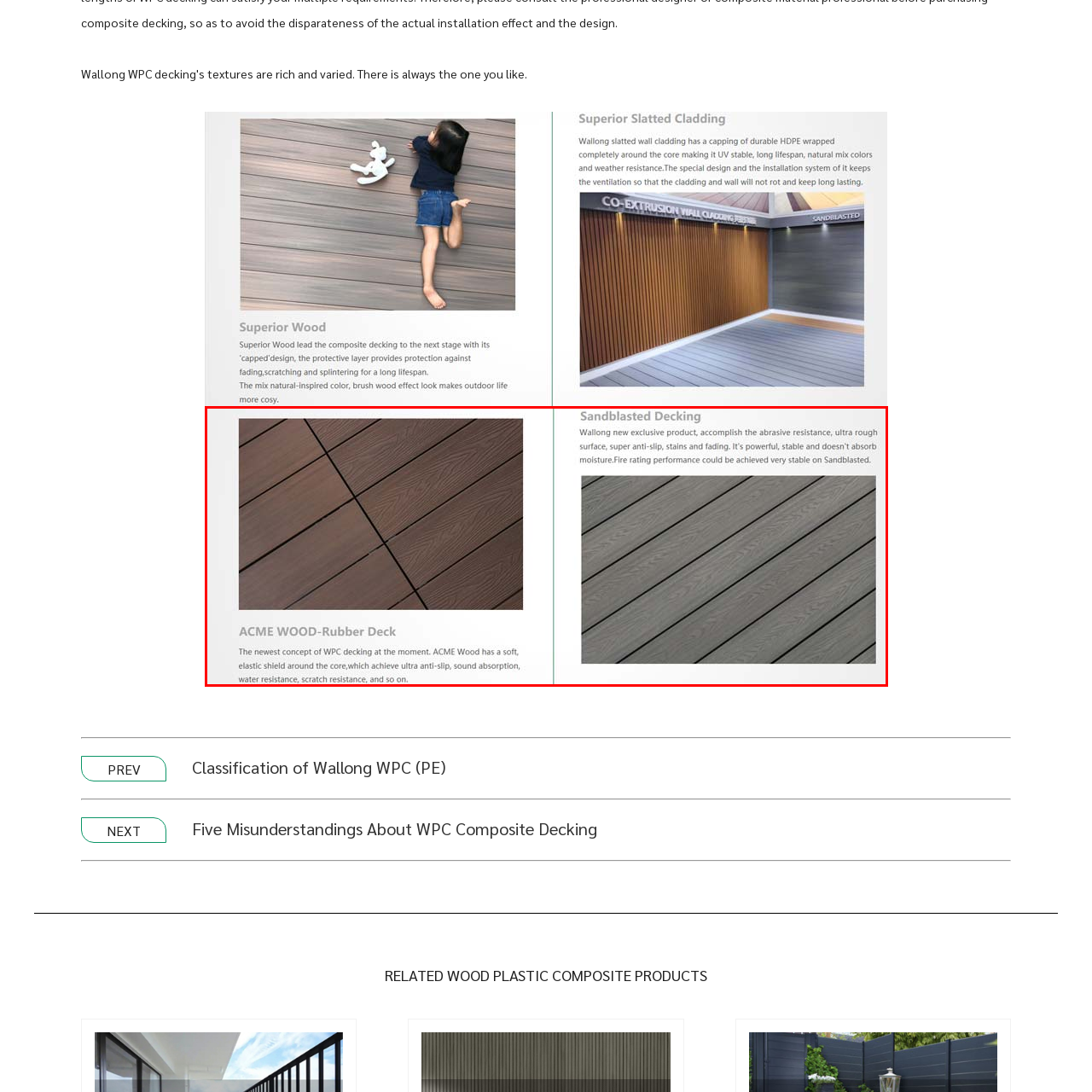Elaborate on the scene depicted inside the red bounding box.

The image showcases two distinct types of WPC (Wood Plastic Composite) decking options. On the left, the **ACME WOOD-Rubber Deck** is highlighted, featuring a design that combines aesthetics with functionality. Its soft, elastic core offers benefits such as anti-slip properties, sound absorption, and enhanced water and scratch resistance, making it ideal for outdoor use. 

On the right, the **Sandblasted Decking** is presented, emphasizing its unique attributes like exceptional abrasive resistance and a rough surface that ensures safety with super anti-slip qualities. This decking is not only robust and stable but also resistant to moisture and fading, with impressive fire rating performance. Together, these decking options represent modern solutions for outdoor spaces, combining durability with stylish design.